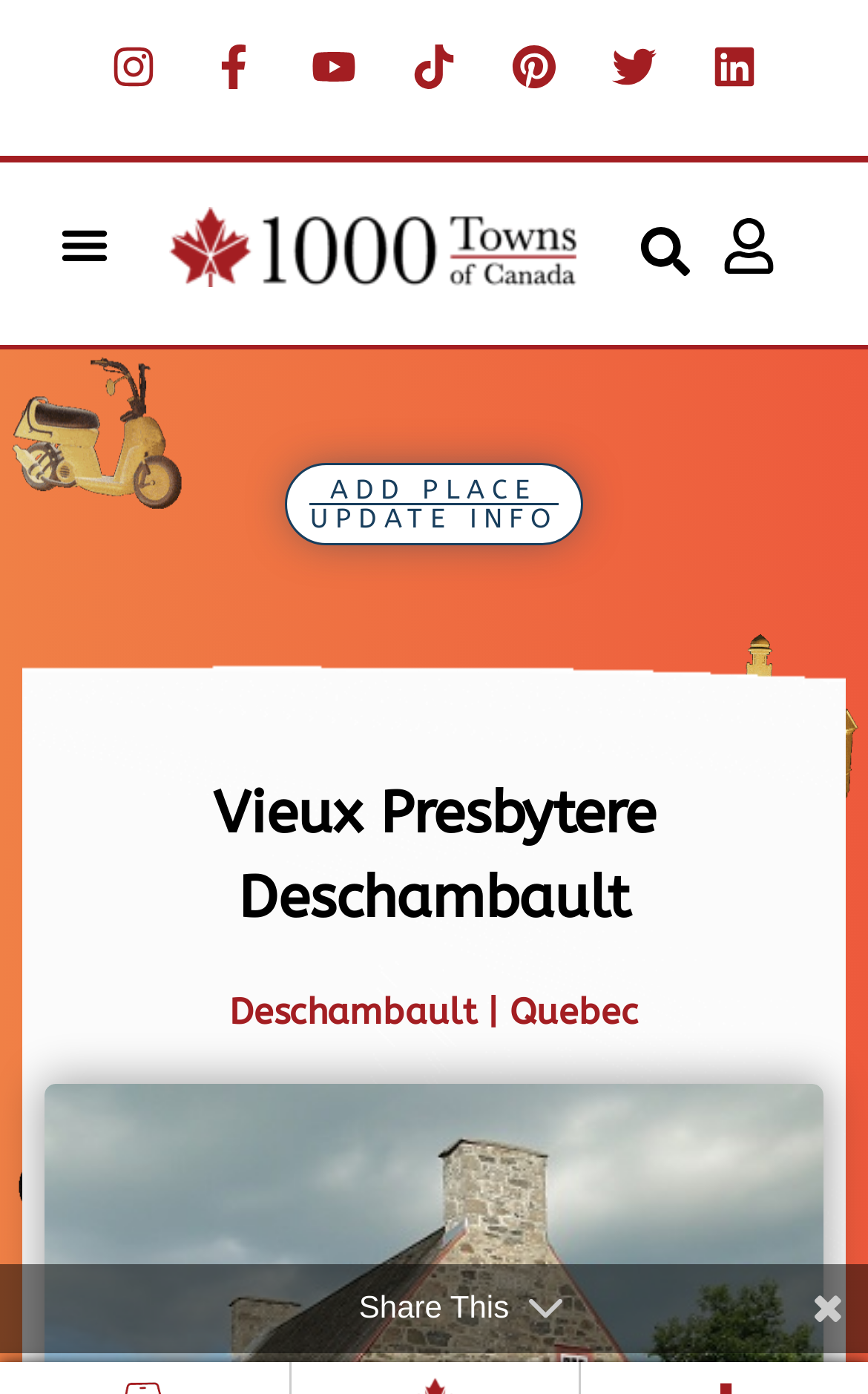Provide an in-depth caption for the contents of the webpage.

The webpage is about Vieux Presbytere Deschambault in Deschambault, Quebec, and it appears to be part of a digital project called "1000 Towns of Canada". 

At the top left corner, there is a menu toggle button. Next to it, there is a logo of "1000 towns of Canada" which is also a link. On the right side of the top section, there is a search bar with a search button. 

Below the top section, there are social media links, including Instagram, Facebook, Youtube, Tiktok, Pinterest, Twitter, and Linkedin, each accompanied by an image. These links are aligned horizontally and take up a significant portion of the top half of the page.

The main content of the page starts with a heading that reads "Vieux Presbytere Deschambault". Below the heading, there is a link that reads "Deschambault | Quebec". 

In the middle of the page, there is a prominent link that reads "ADD PLACE UPDATE INFO". 

At the bottom of the page, there is a static text that reads "Share This".